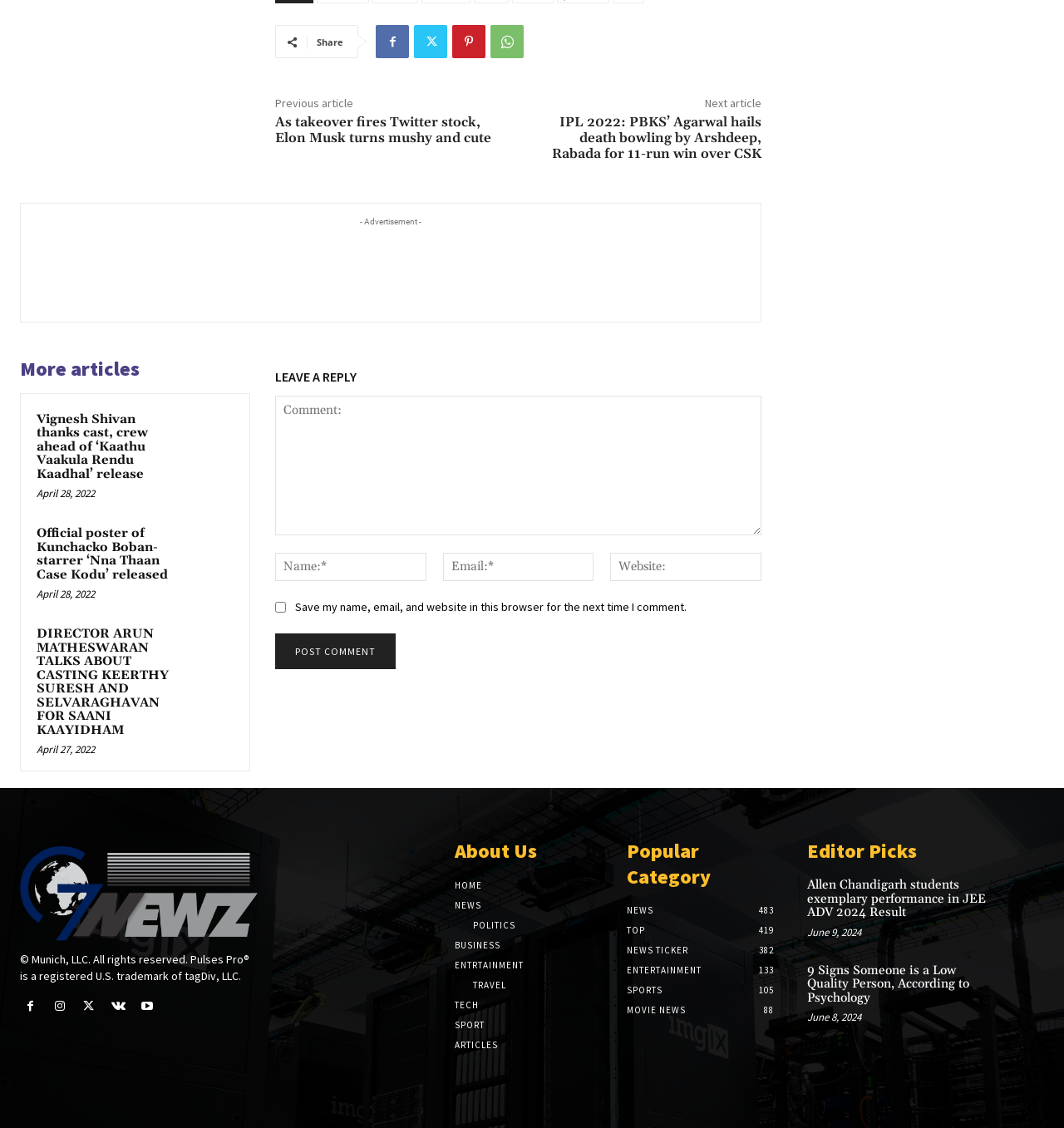Please find the bounding box coordinates (top-left x, top-left y, bottom-right x, bottom-right y) in the screenshot for the UI element described as follows: parent_node: Email:* name="email" placeholder="Email:*"

[0.416, 0.49, 0.558, 0.515]